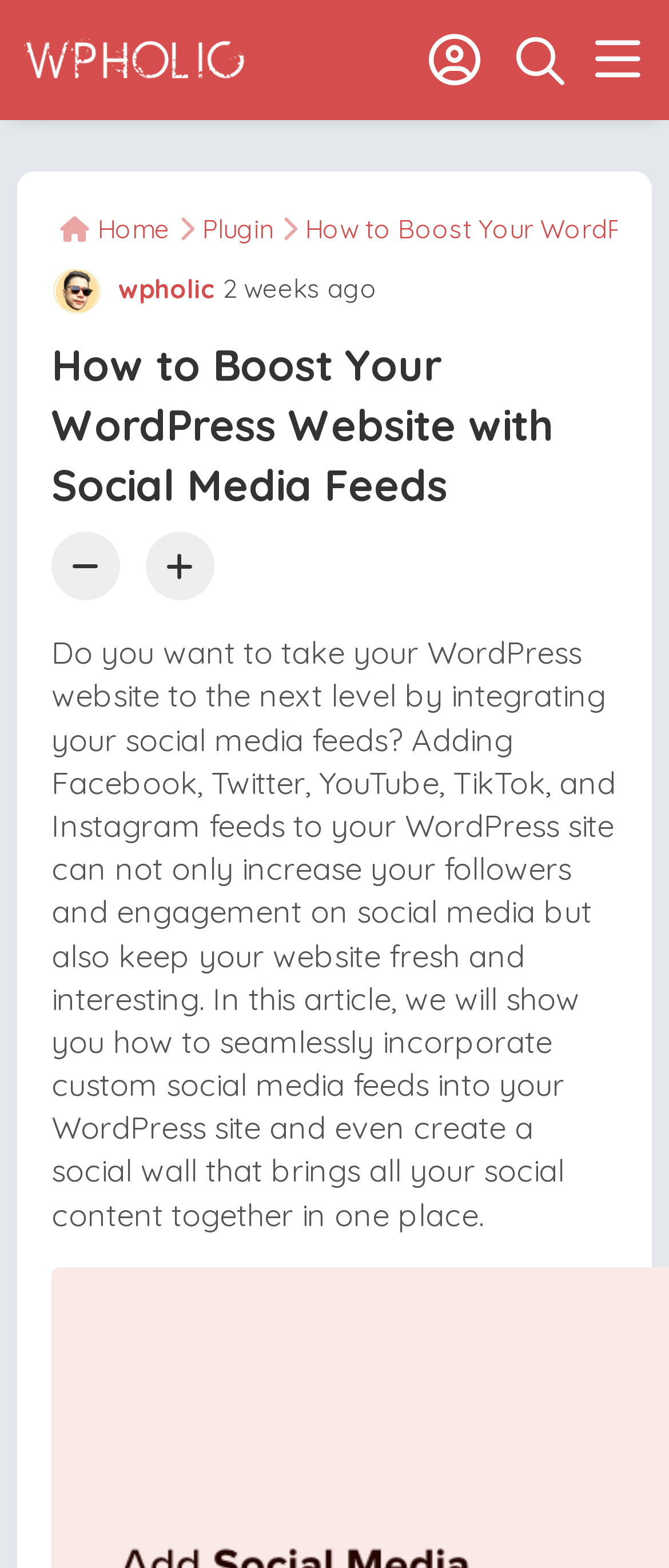Given the element description title="Zoom in", specify the bounding box coordinates of the corresponding UI element in the format (top-left x, top-left y, bottom-right x, bottom-right y). All values must be between 0 and 1.

[0.218, 0.339, 0.321, 0.383]